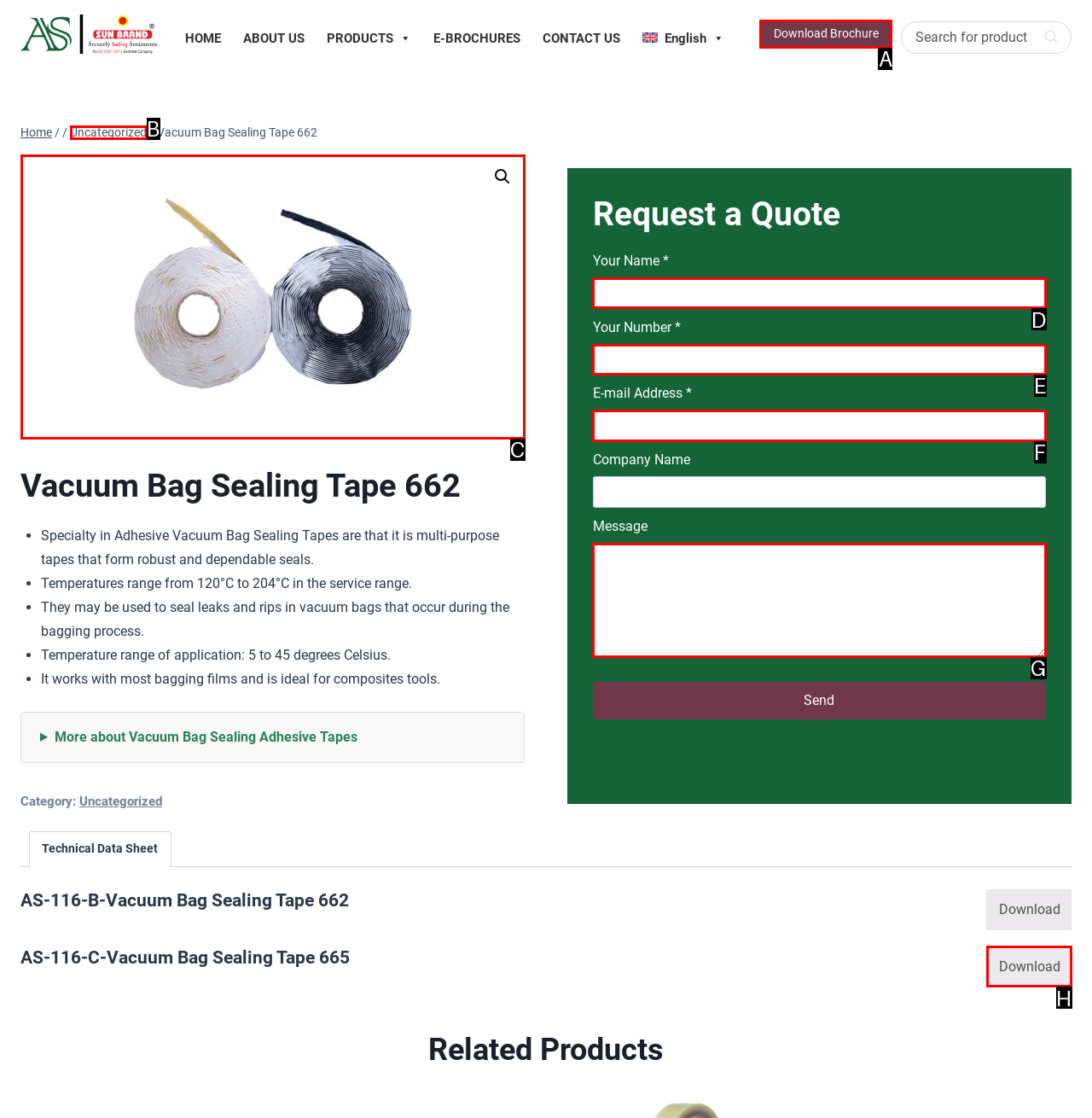Identify the correct UI element to click to achieve the task: Download the brochure.
Answer with the letter of the appropriate option from the choices given.

A